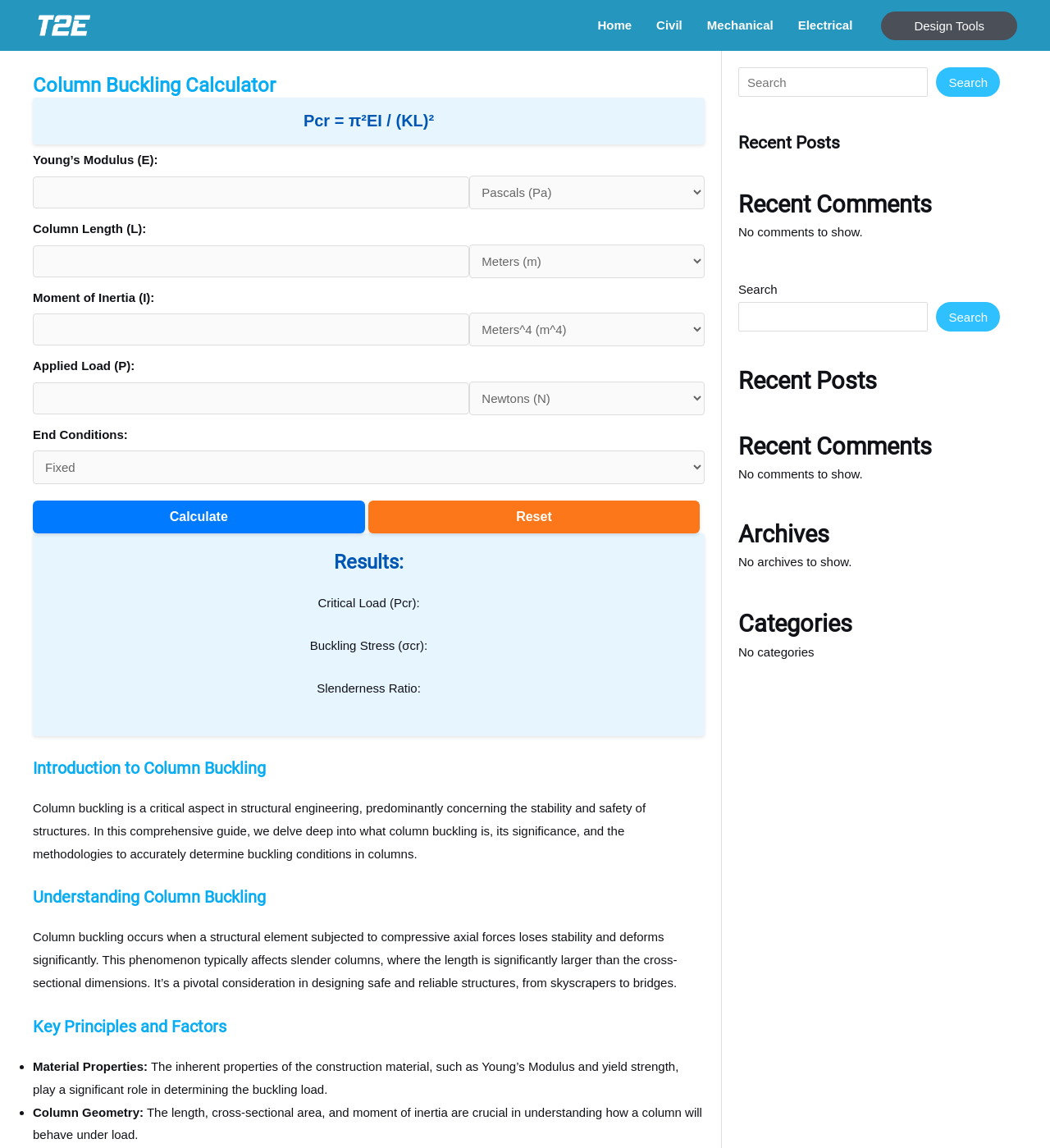Identify the bounding box coordinates for the element you need to click to achieve the following task: "Enter Young’s Modulus". Provide the bounding box coordinates as four float numbers between 0 and 1, in the form [left, top, right, bottom].

[0.031, 0.153, 0.447, 0.181]